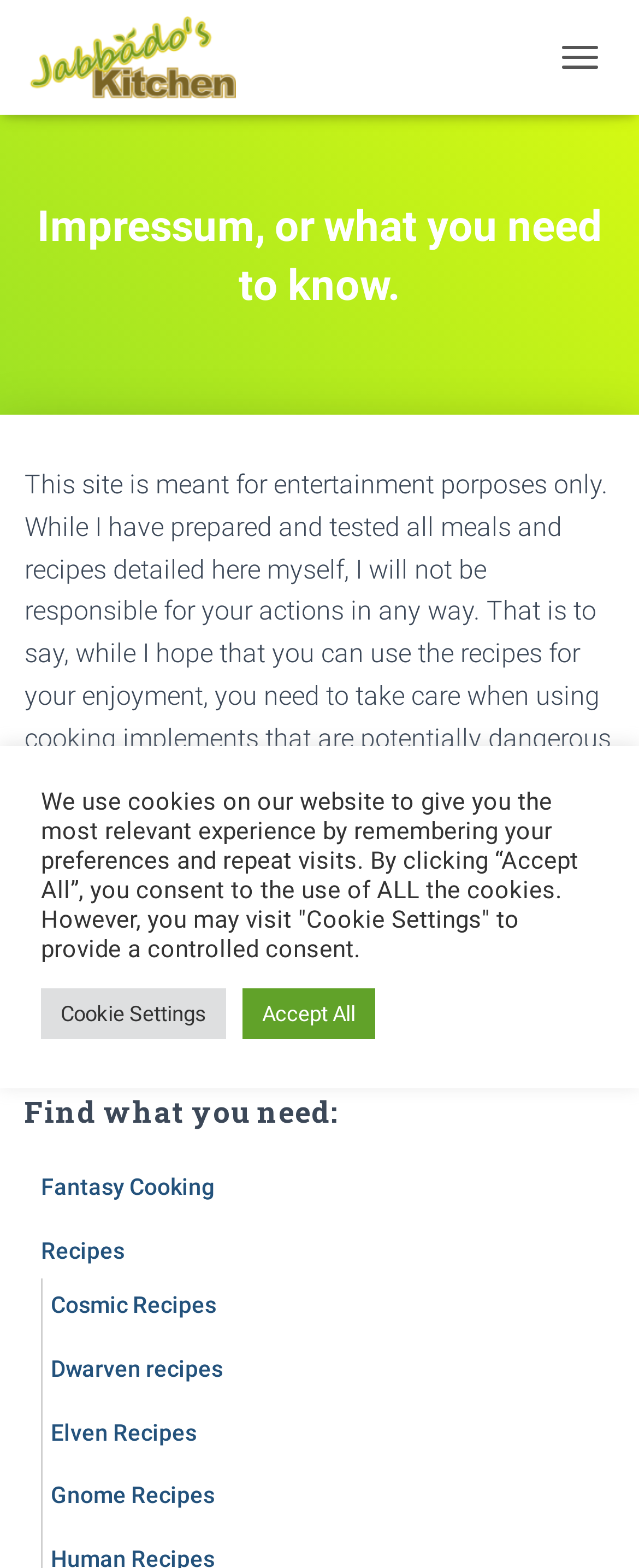Please study the image and answer the question comprehensively:
What should users be careful about when using the recipes?

The webpage explicitly states that users need to take care when using cooking implements that are potentially dangerous, such as knives, the oven, or spices, indicating that users should be cautious when preparing meals.